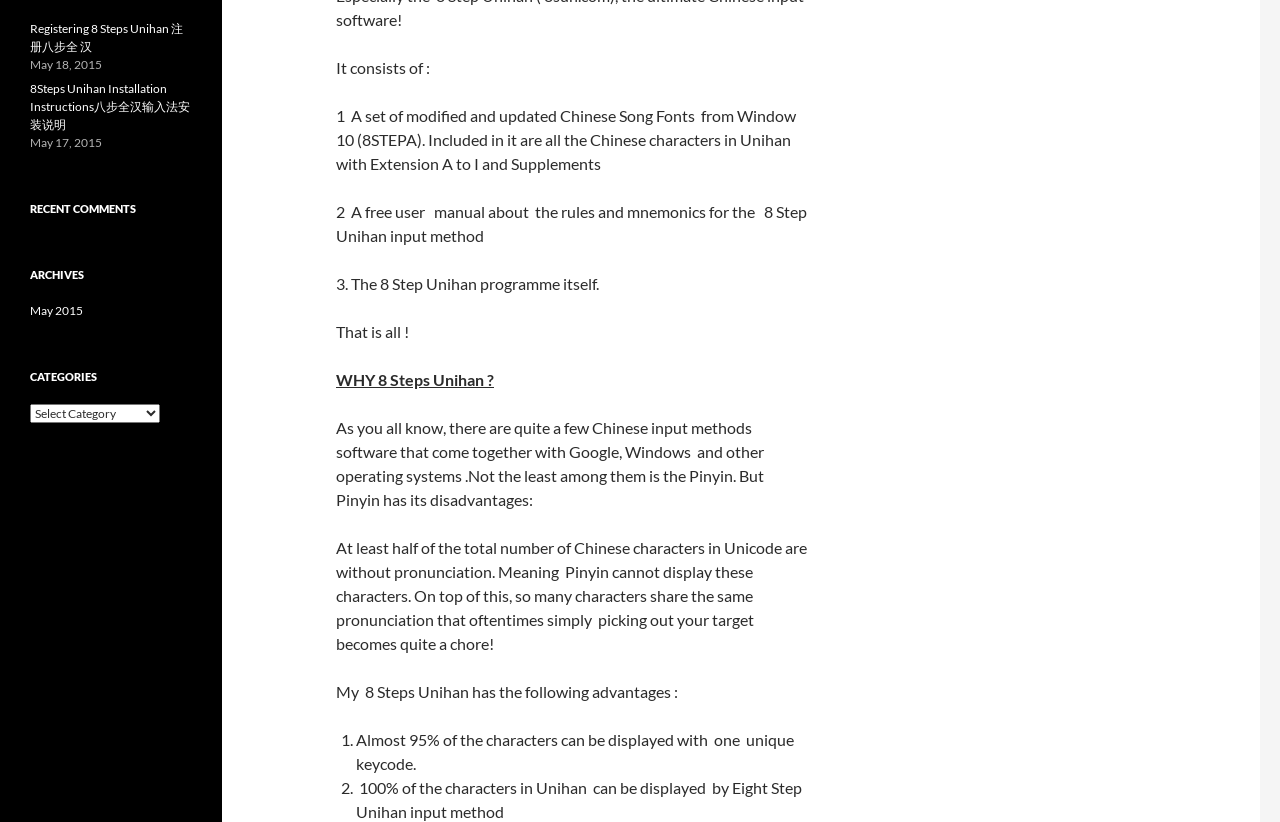Find the bounding box coordinates for the element described here: "May 2015".

[0.023, 0.368, 0.065, 0.386]